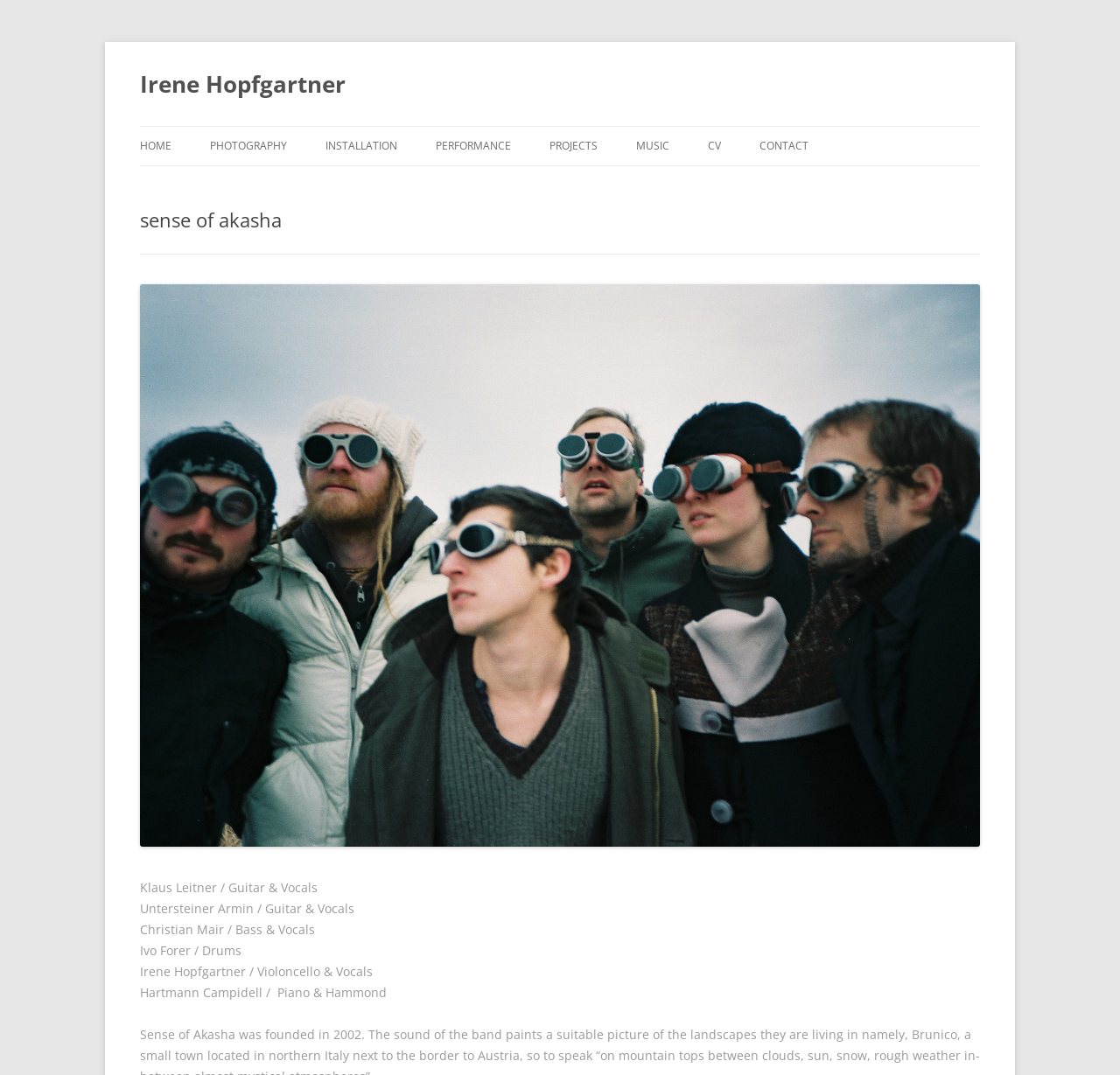What is the name of the image on the page?
Please provide a comprehensive answer to the question based on the webpage screenshot.

I looked at the image element and found the text '4520662528_d47f6609ea_b', which is the name of the image on the page.